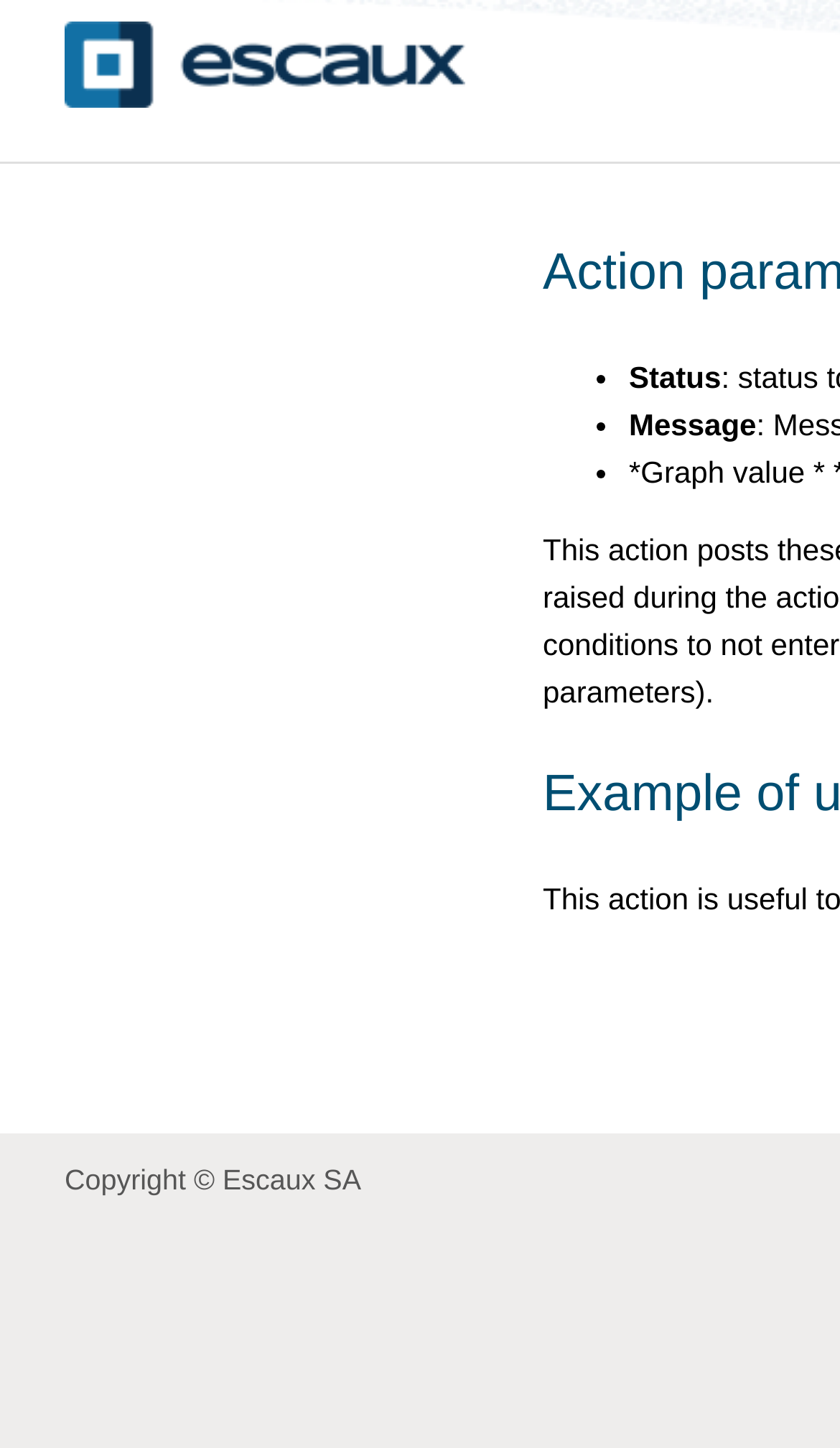Respond with a single word or phrase to the following question:
How many list markers are there?

3